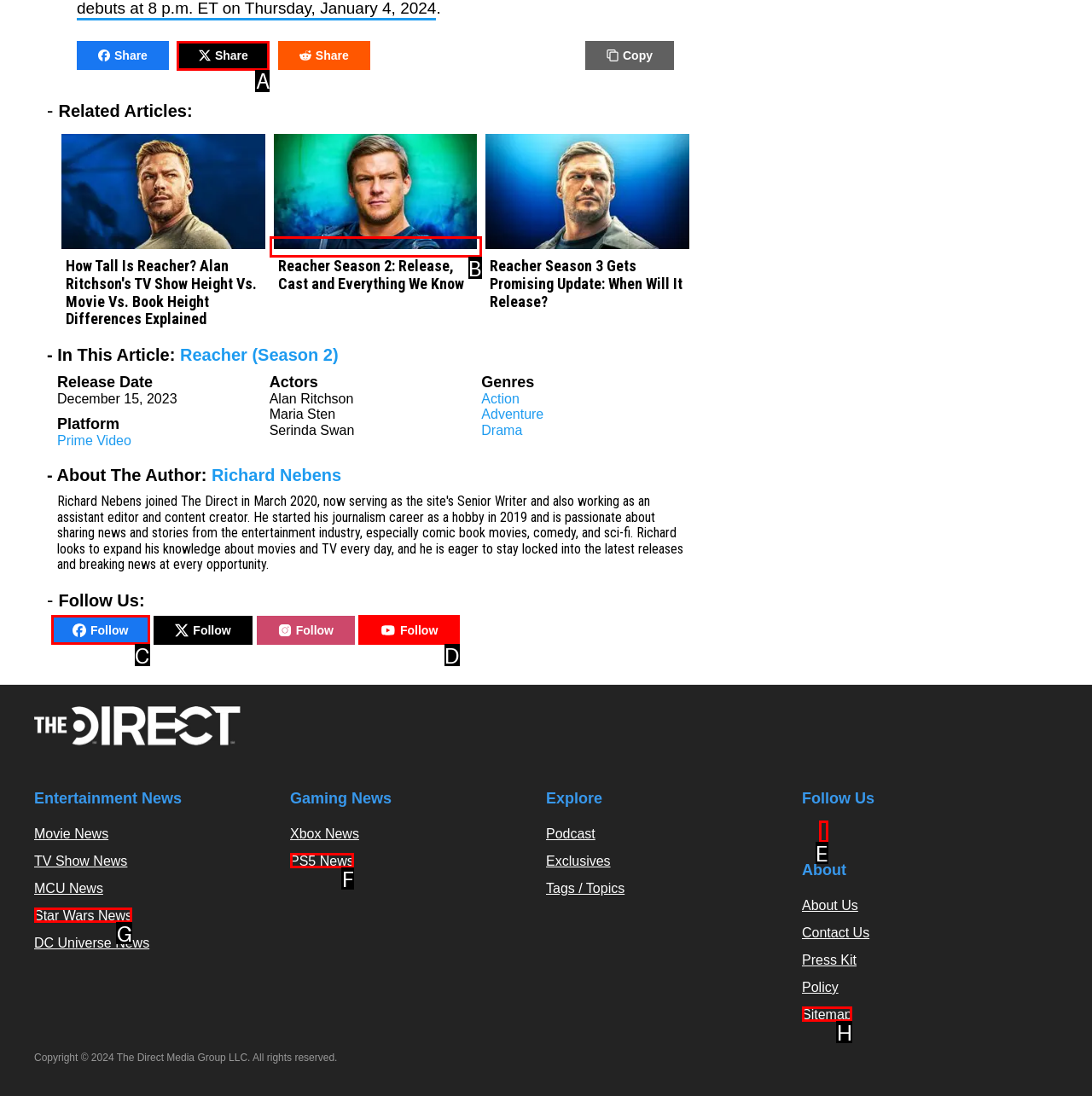Find the appropriate UI element to complete the task: Read article about Reacher Season 2. Indicate your choice by providing the letter of the element.

B